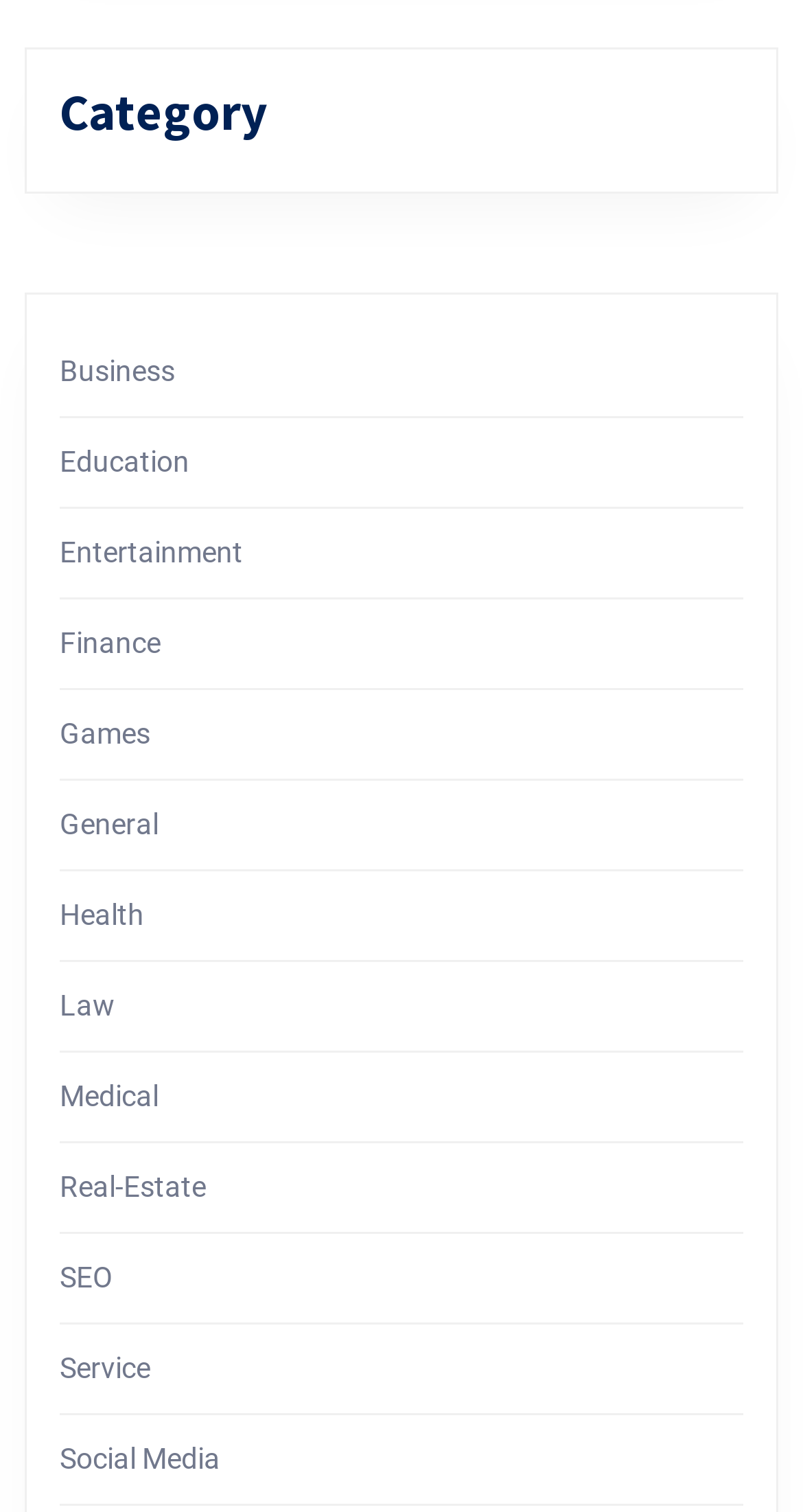Please indicate the bounding box coordinates of the element's region to be clicked to achieve the instruction: "Select Education link". Provide the coordinates as four float numbers between 0 and 1, i.e., [left, top, right, bottom].

[0.074, 0.295, 0.236, 0.316]